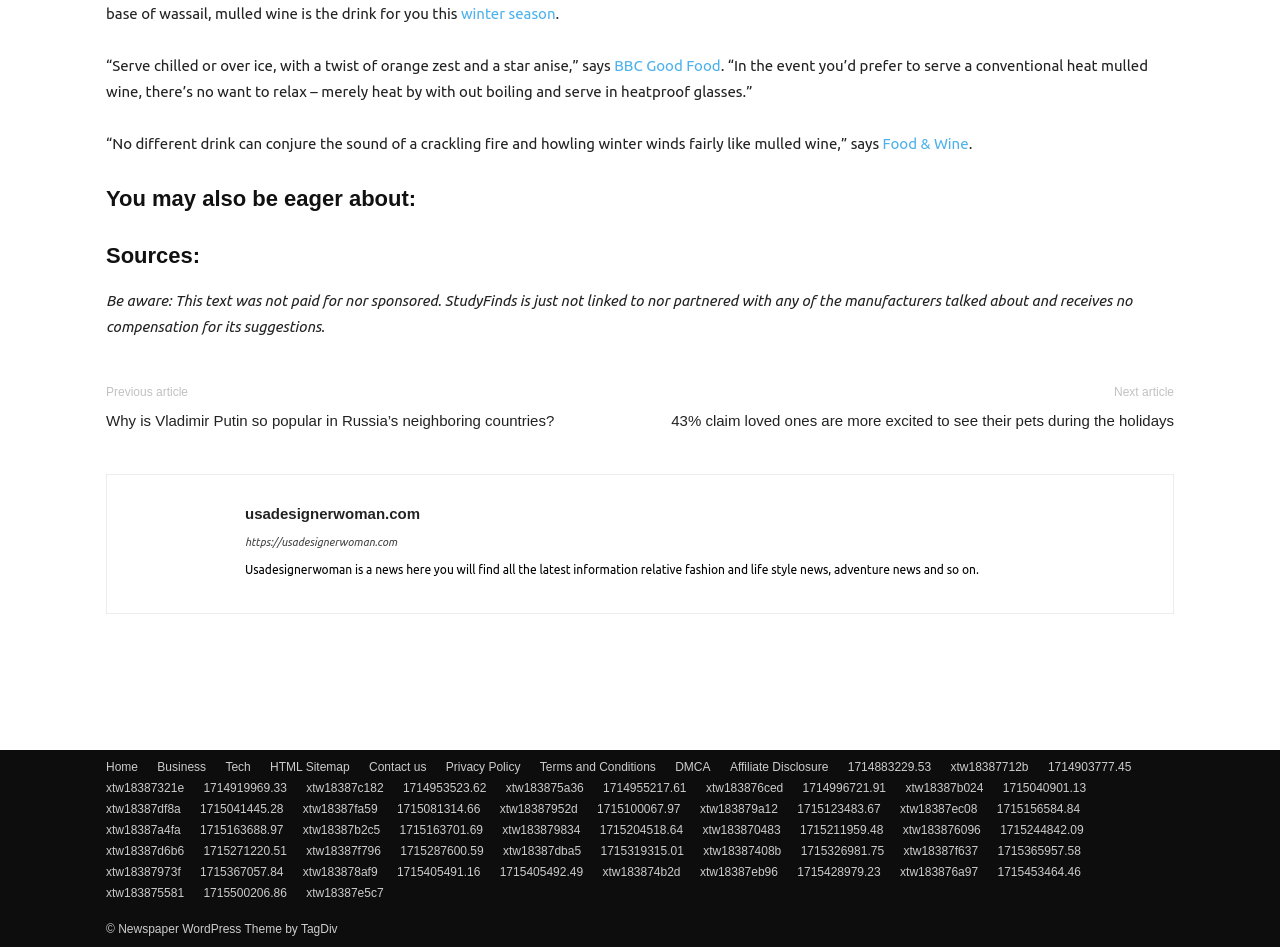Kindly determine the bounding box coordinates for the area that needs to be clicked to execute this instruction: "Read the article from 'BBC Good Food'".

[0.48, 0.06, 0.563, 0.078]